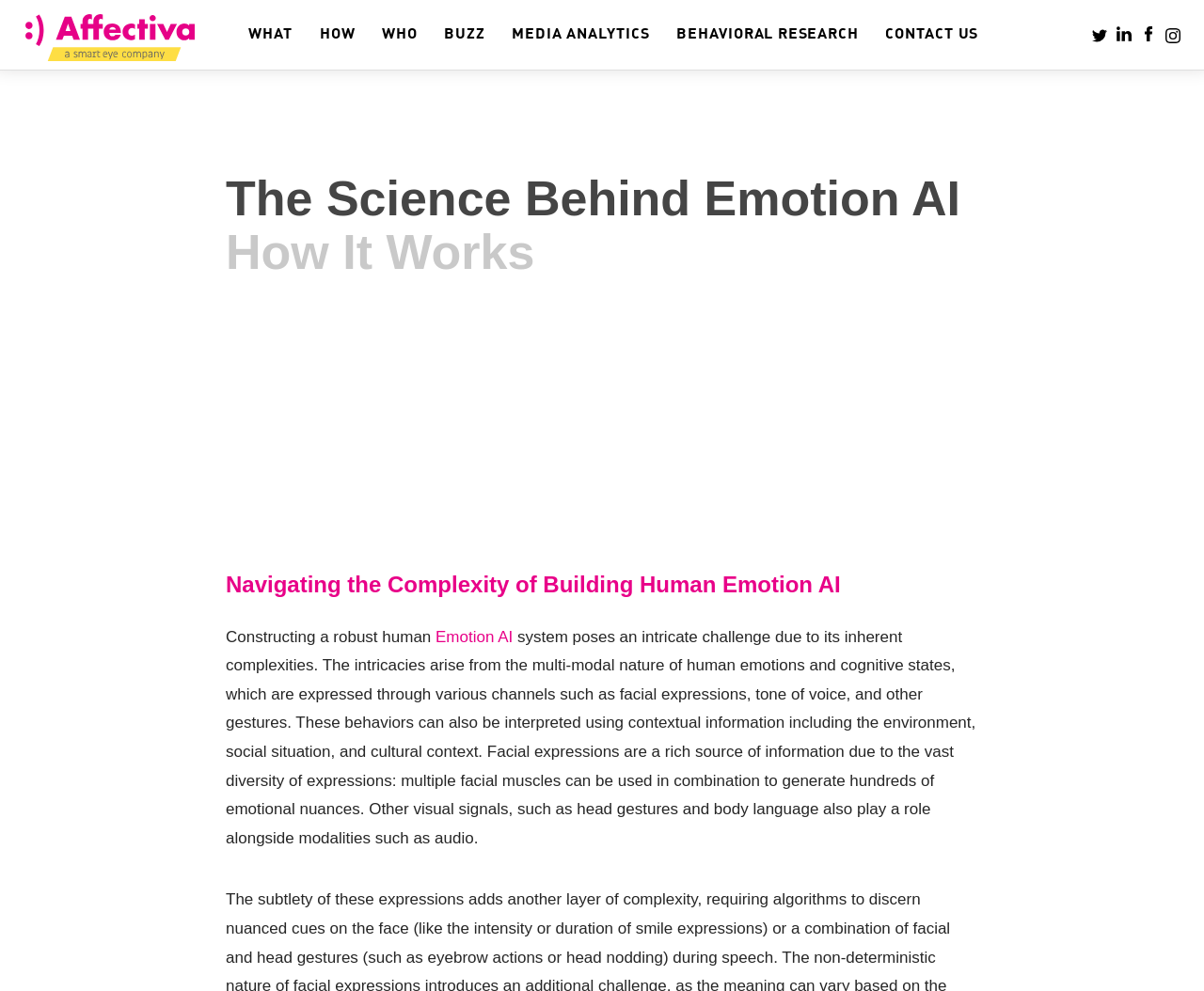Locate the bounding box coordinates of the element to click to perform the following action: 'Click on the 'MEDIA ANALYTICS' link'. The coordinates should be given as four float values between 0 and 1, in the form of [left, top, right, bottom].

[0.416, 0.0, 0.549, 0.066]